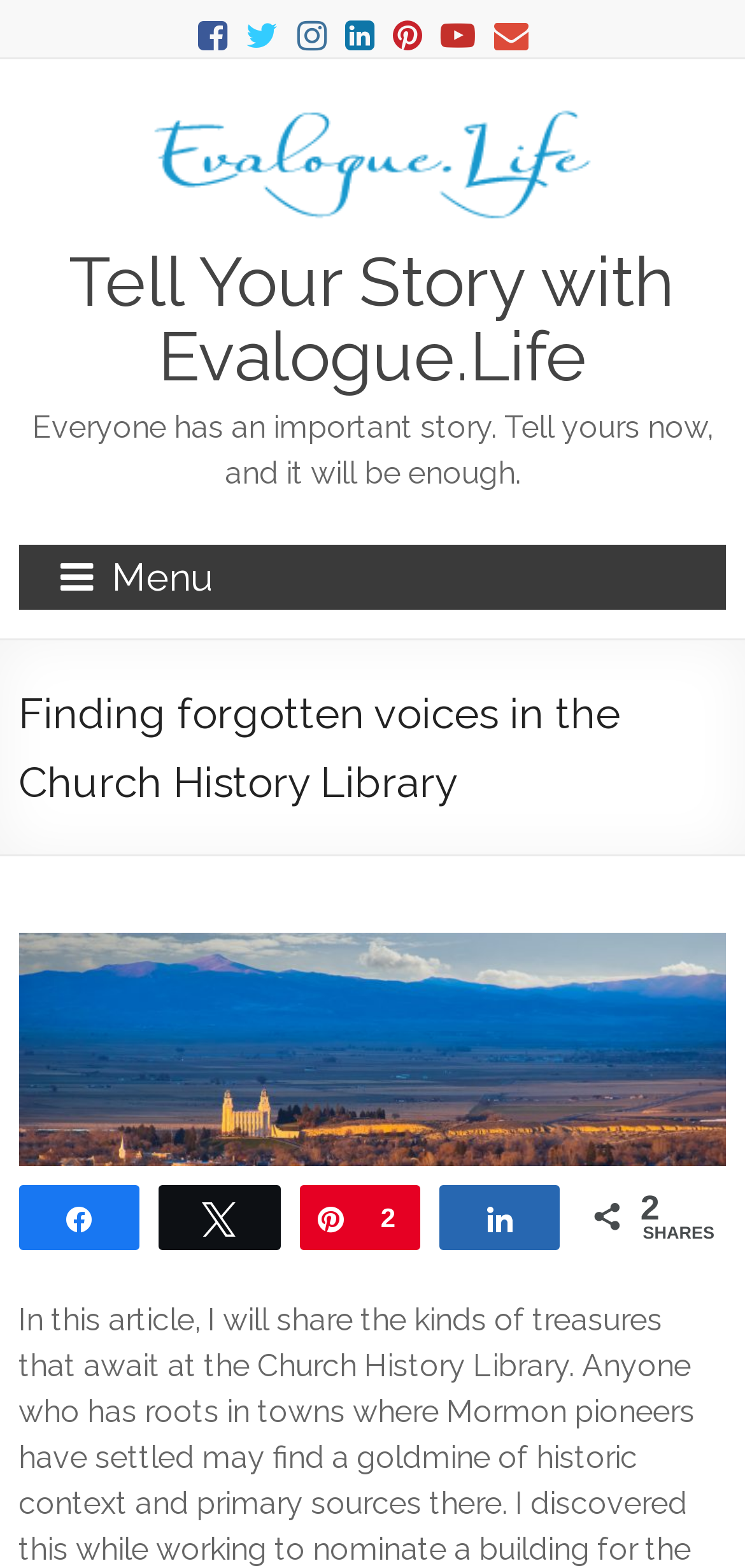What is the theme of the image on the webpage?
Please provide a comprehensive answer based on the contents of the image.

I looked at the image description, which says 'Photo of Manti, Utah at sunset. The Church History Library unearthed town histories and minutes from throughout the Sanpete Valley'. The theme of the image is Manti, Utah at sunset.